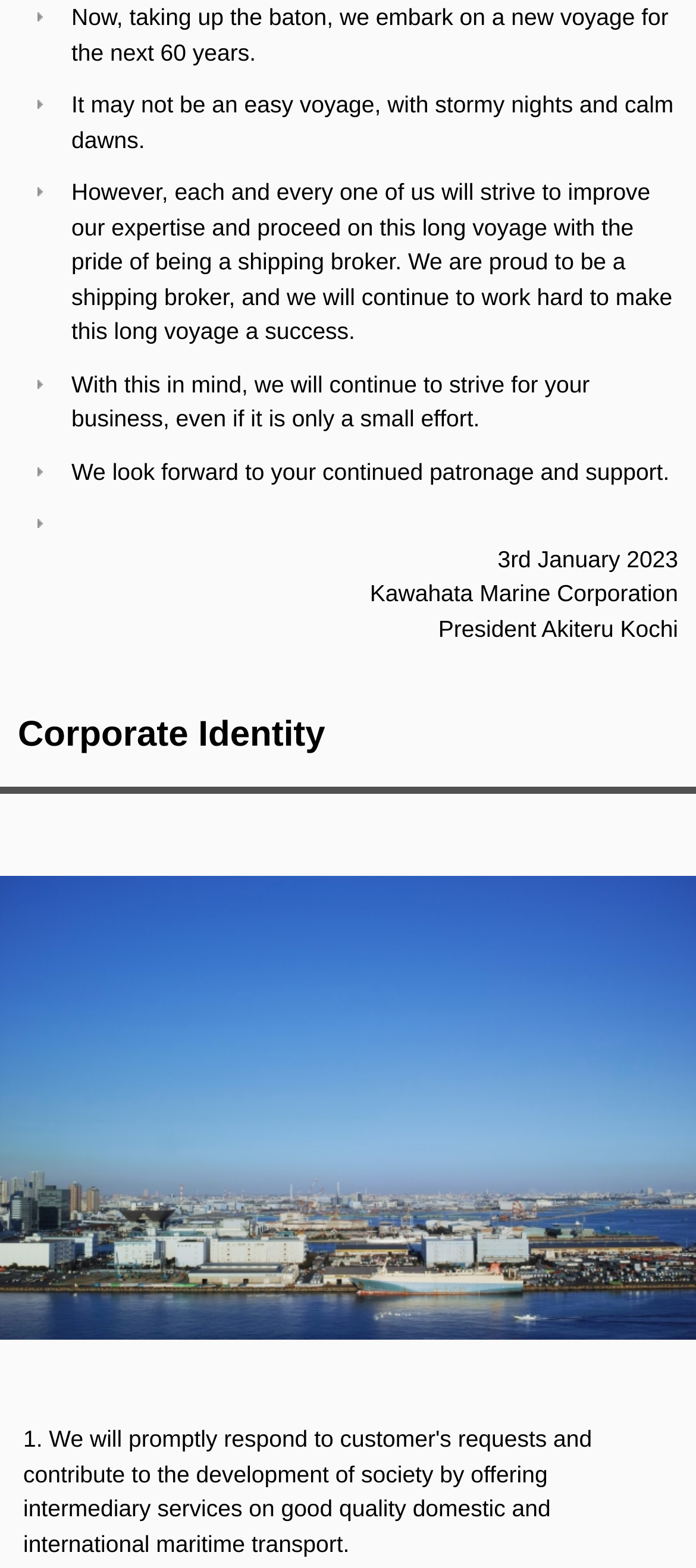What is the date mentioned in the webpage?
Carefully analyze the image and provide a detailed answer to the question.

The date can be found in the StaticText element with the text '3rd January 2023' located at [0.715, 0.348, 0.974, 0.365].